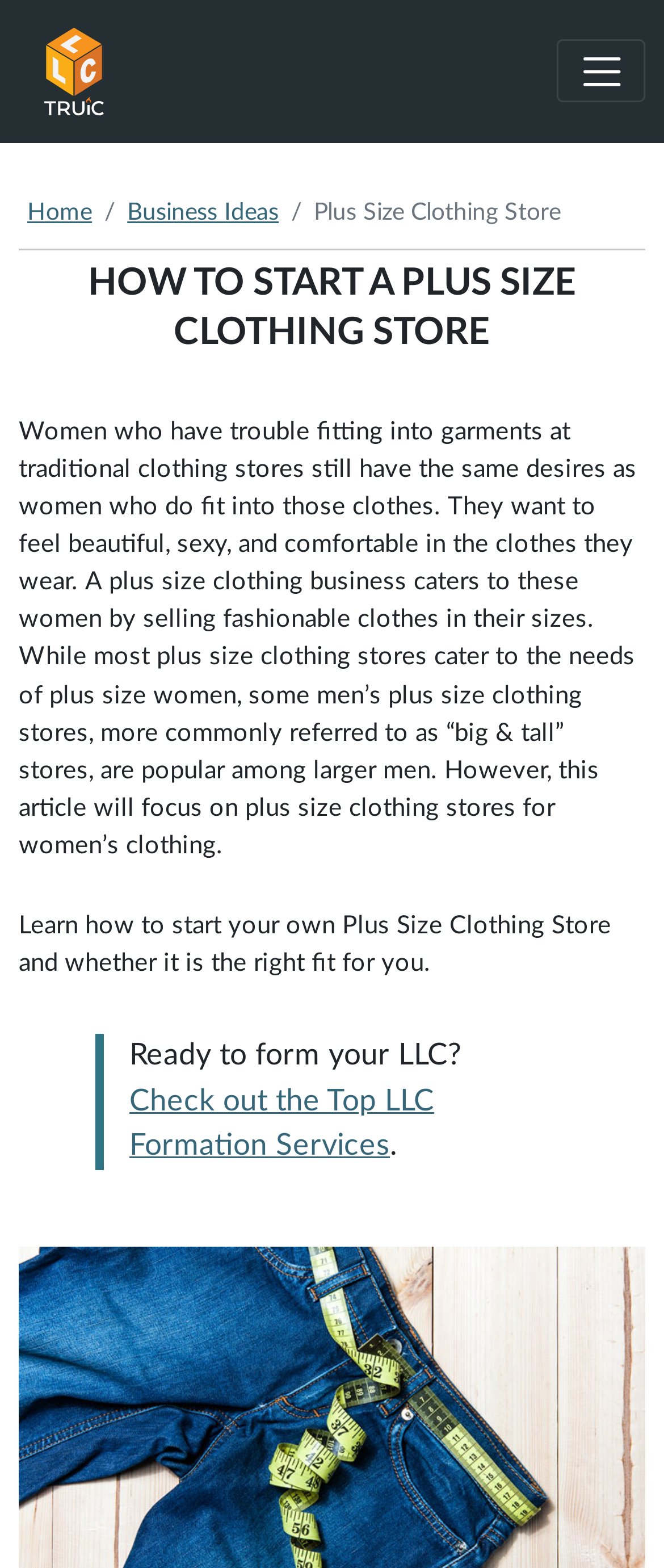Locate the bounding box of the UI element described by: "aria-label="Toggle navigation"" in the given webpage screenshot.

[0.839, 0.026, 0.972, 0.066]